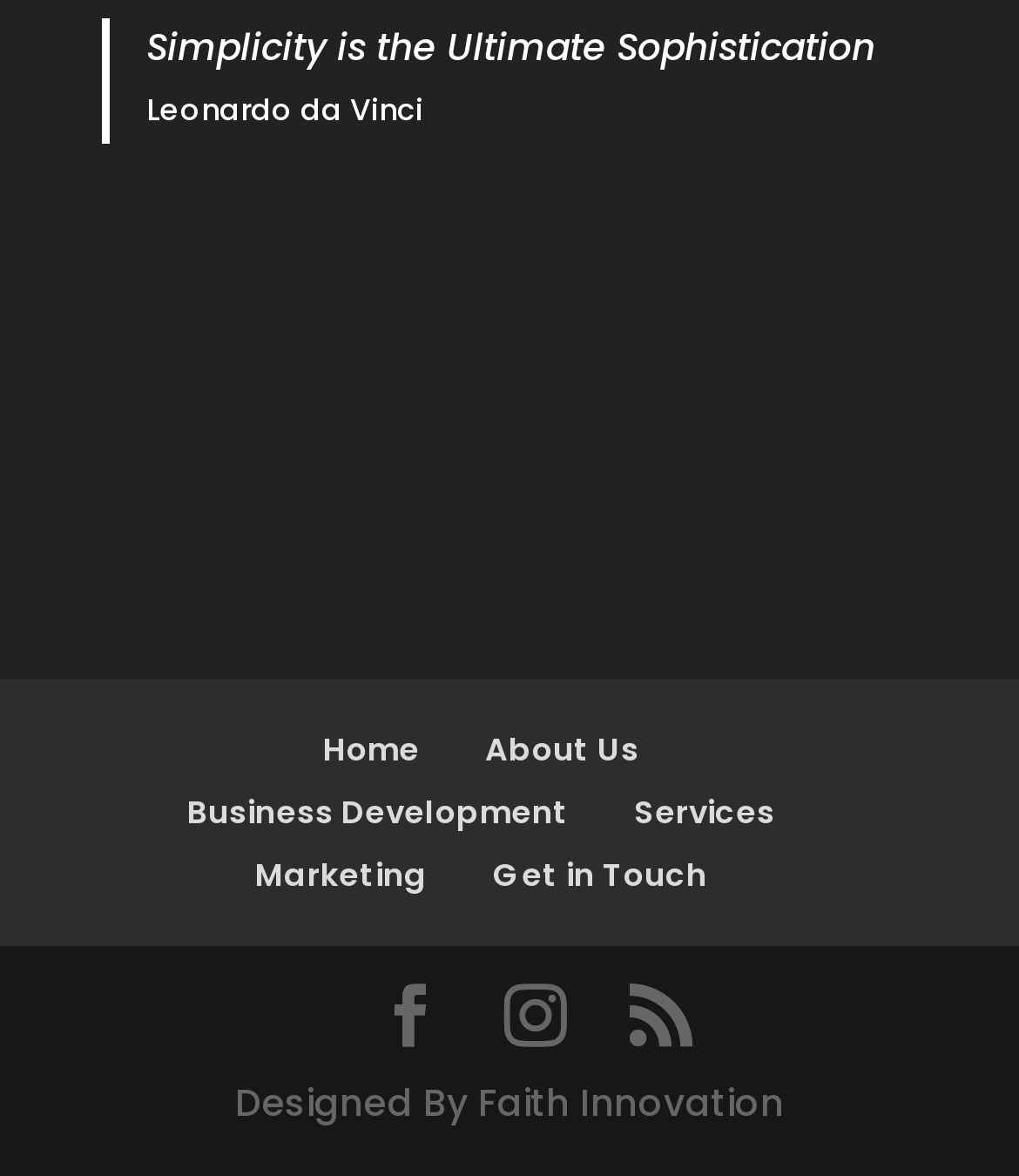Provide a brief response to the question below using one word or phrase:
What is the last navigation link?

Get in Touch